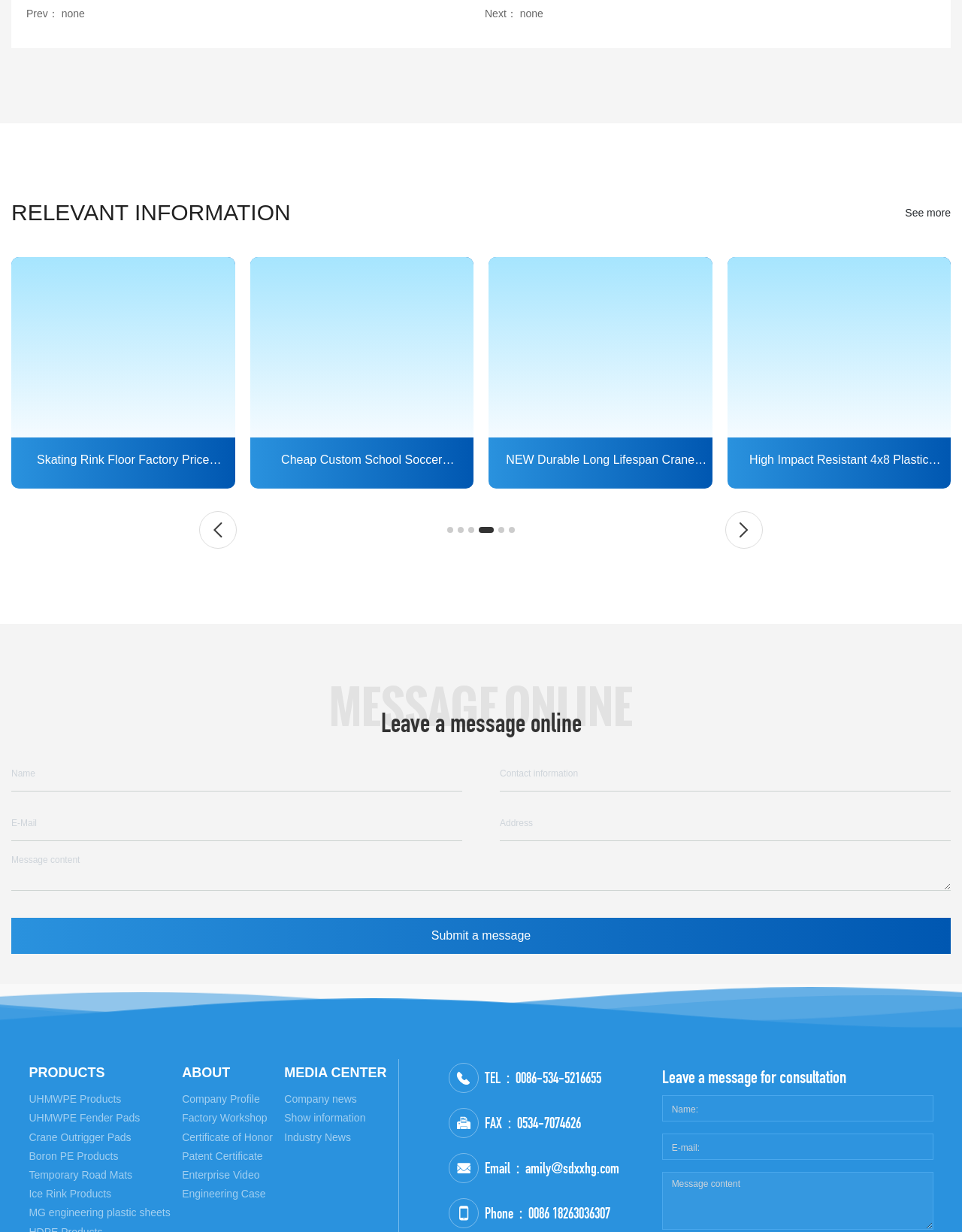Determine the bounding box coordinates of the region I should click to achieve the following instruction: "Click the 'PRODUCTS' link". Ensure the bounding box coordinates are four float numbers between 0 and 1, i.e., [left, top, right, bottom].

[0.03, 0.86, 0.189, 0.882]